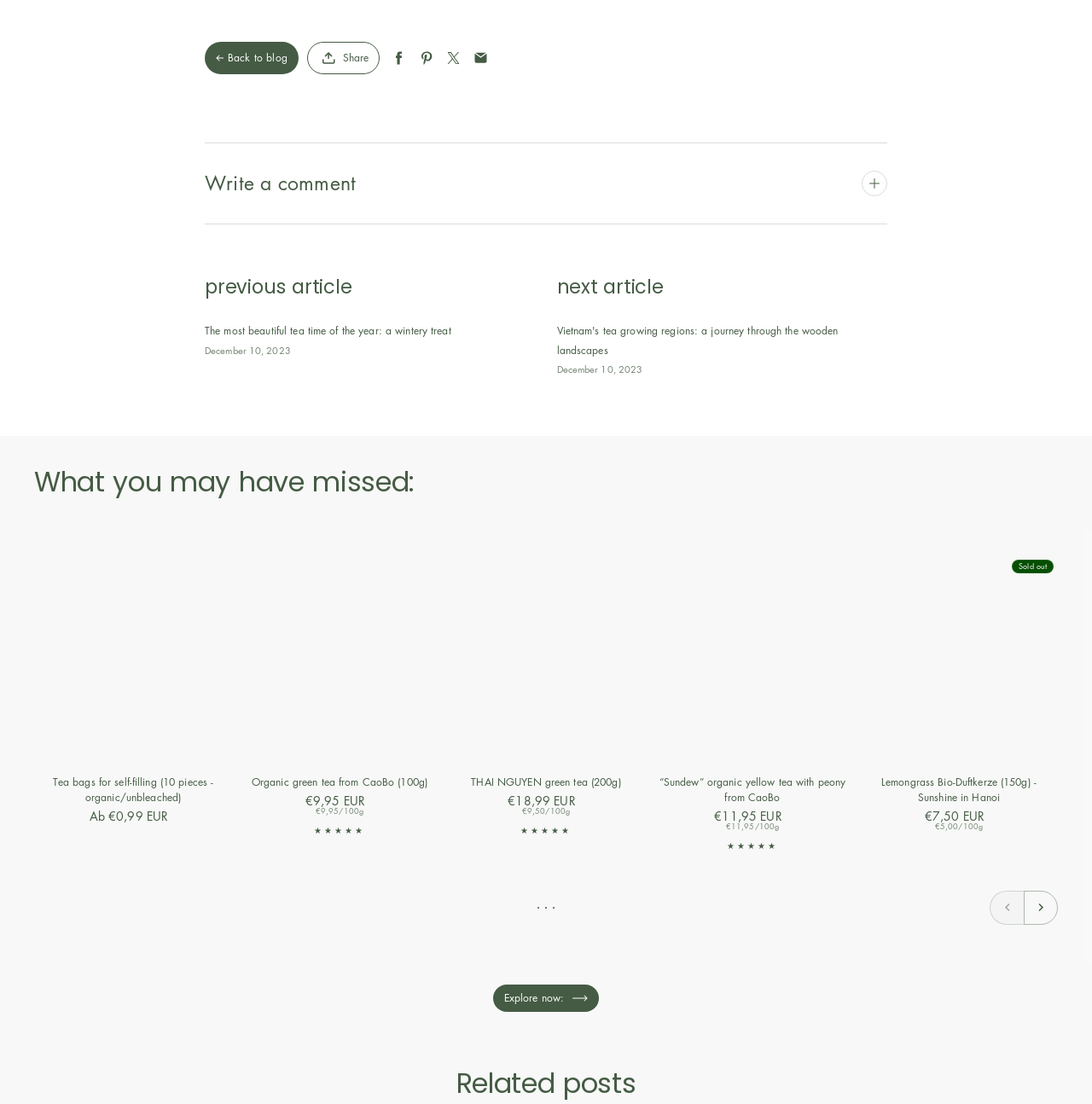What is the price of the 'Grüner Bio-Tee von CaoBo'?
Please respond to the question with a detailed and well-explained answer.

I found the price of the 'Grüner Bio-Tee von CaoBo' by looking at the StaticText element with the text '€9,95 EUR' which is located below the link element with the text 'Grüner Bio-Tee von CaoBo (100g) - Viet-Tee.de'.